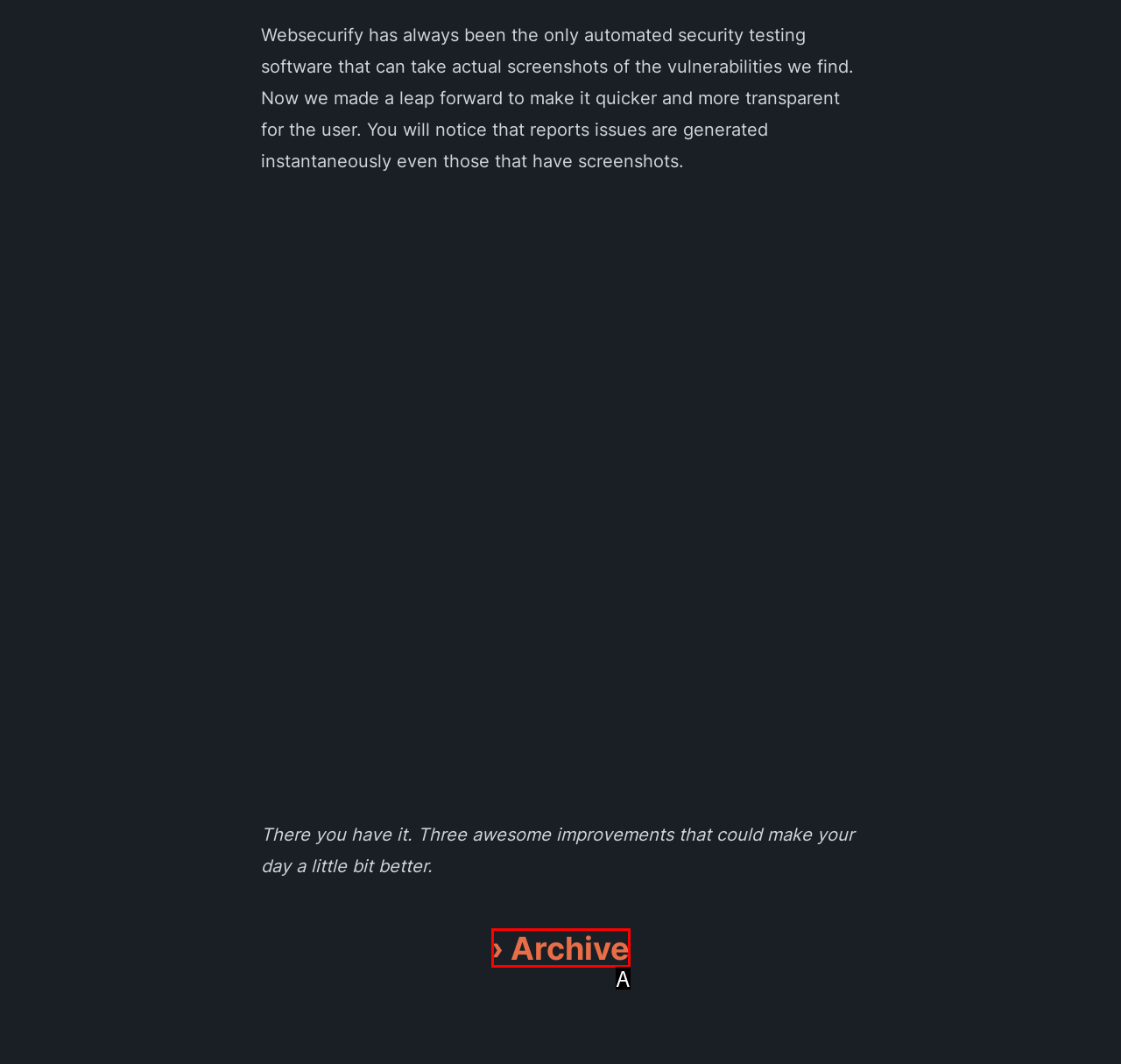Based on the description: › Archive, identify the matching lettered UI element.
Answer by indicating the letter from the choices.

A